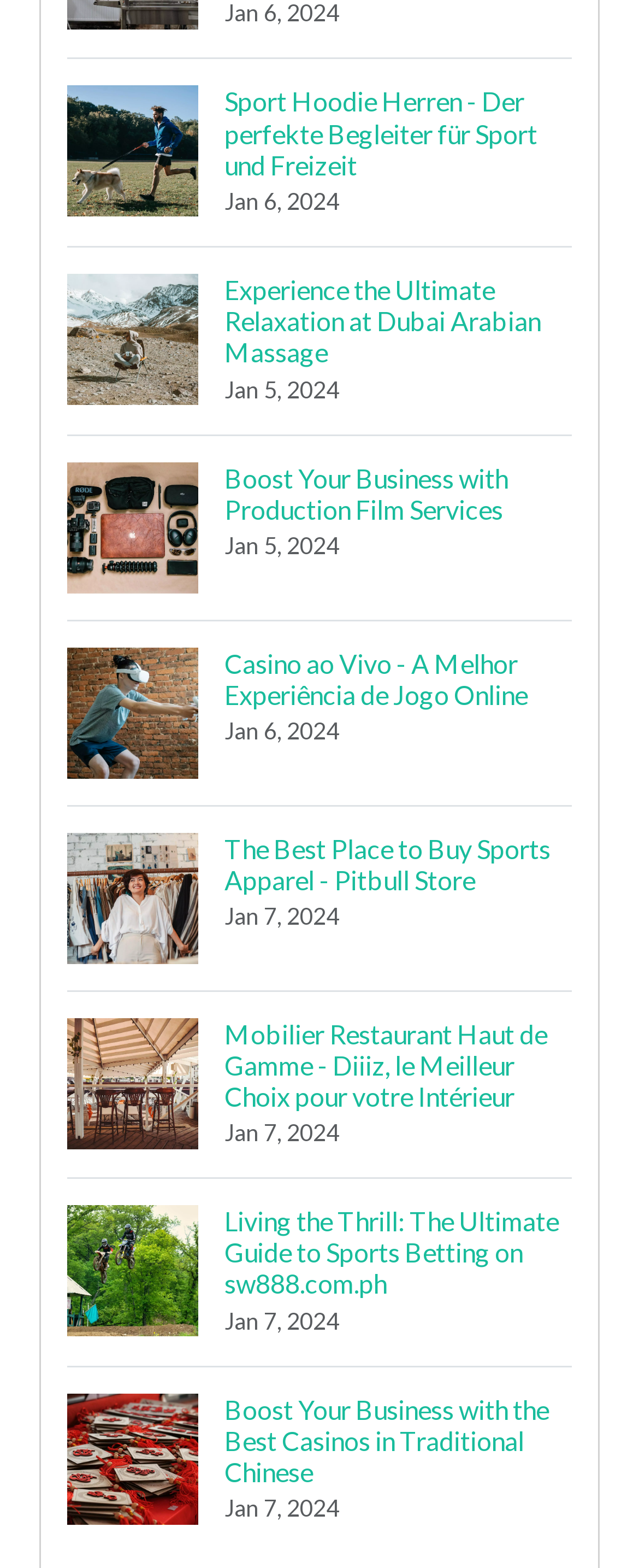Refer to the screenshot and answer the following question in detail:
What is the topic of the first link?

The first link on the webpage has an image and a heading that mentions 'Sport Hoodie Herren - Der perfekte Begleiter für Sport und Freizeit', so the topic of the first link is related to sport hoodies.